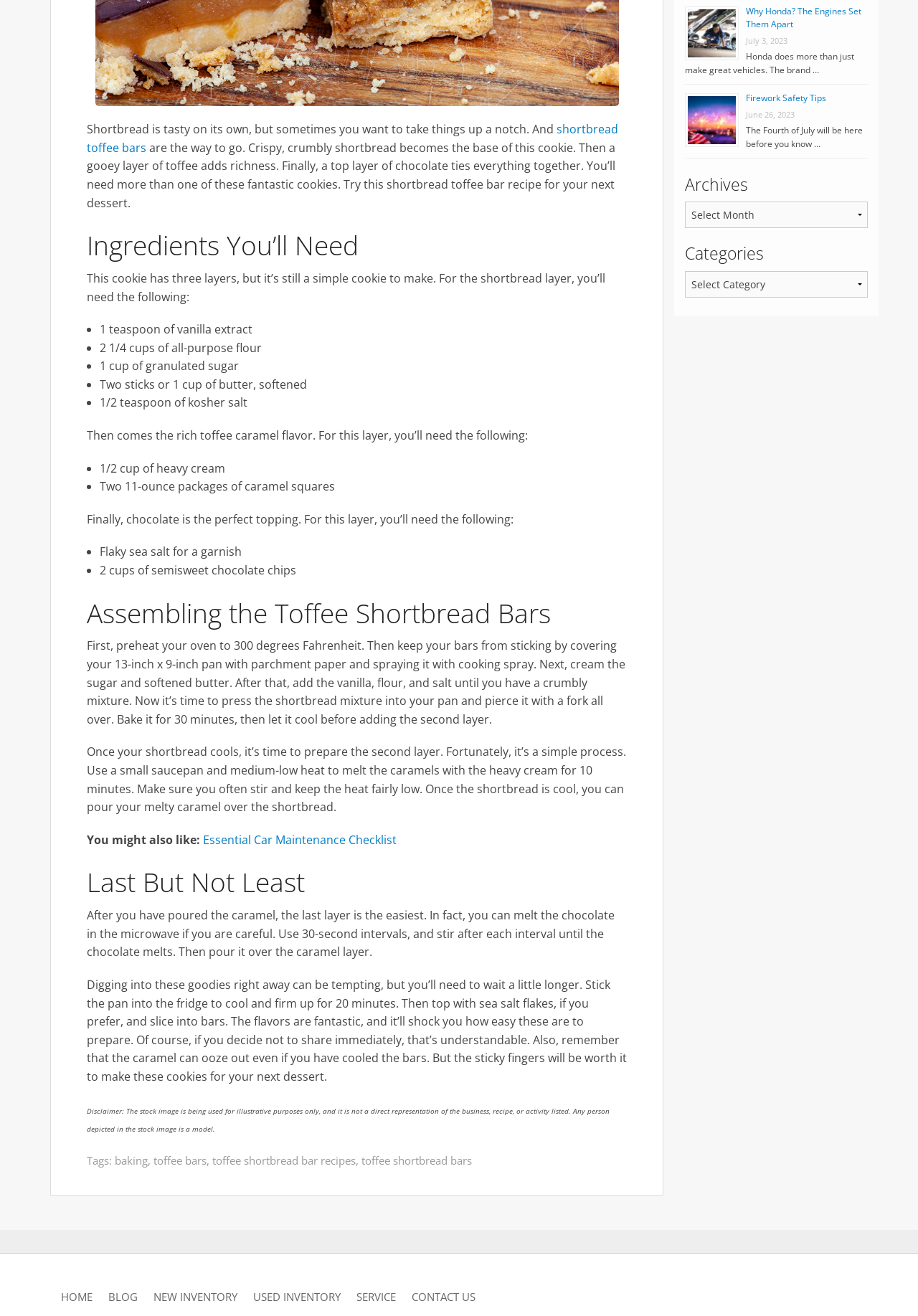Determine the bounding box of the UI component based on this description: "Home". The bounding box coordinates should be four float values between 0 and 1, i.e., [left, top, right, bottom].

[0.066, 0.979, 0.101, 0.992]